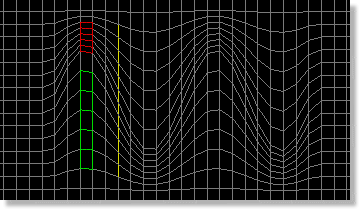Formulate a detailed description of the image content.

The image titled "Electromagnetic Wave" illustrates a typical representation of an electromagnetic wave as it propagates through a medium often referred to as "foamy ether." The wave structure is displayed against a grid-like background, enhancing the visual detail of the wave's behavior. 

Key features include:

- **Red Lines**: Indicate areas of maximum bending and maximum magnetic field strength, emphasizing points where the energy concentration is at its peak.
- **Green Lines**: Represent regions of decreased bending, signaling where the electric field is manifested less prominently.
- **Yellow Line**: Signifies an area where no bending occurs, highlighting a zone of minimal electric field presence.

This diagram serves as an educational resource, depicting how the waves travel and demonstrating the interactions between electric and magnetic fields in the context of foamy ether. Such visual aids are critical for understanding the complexities of electromagnetic wave propagation.